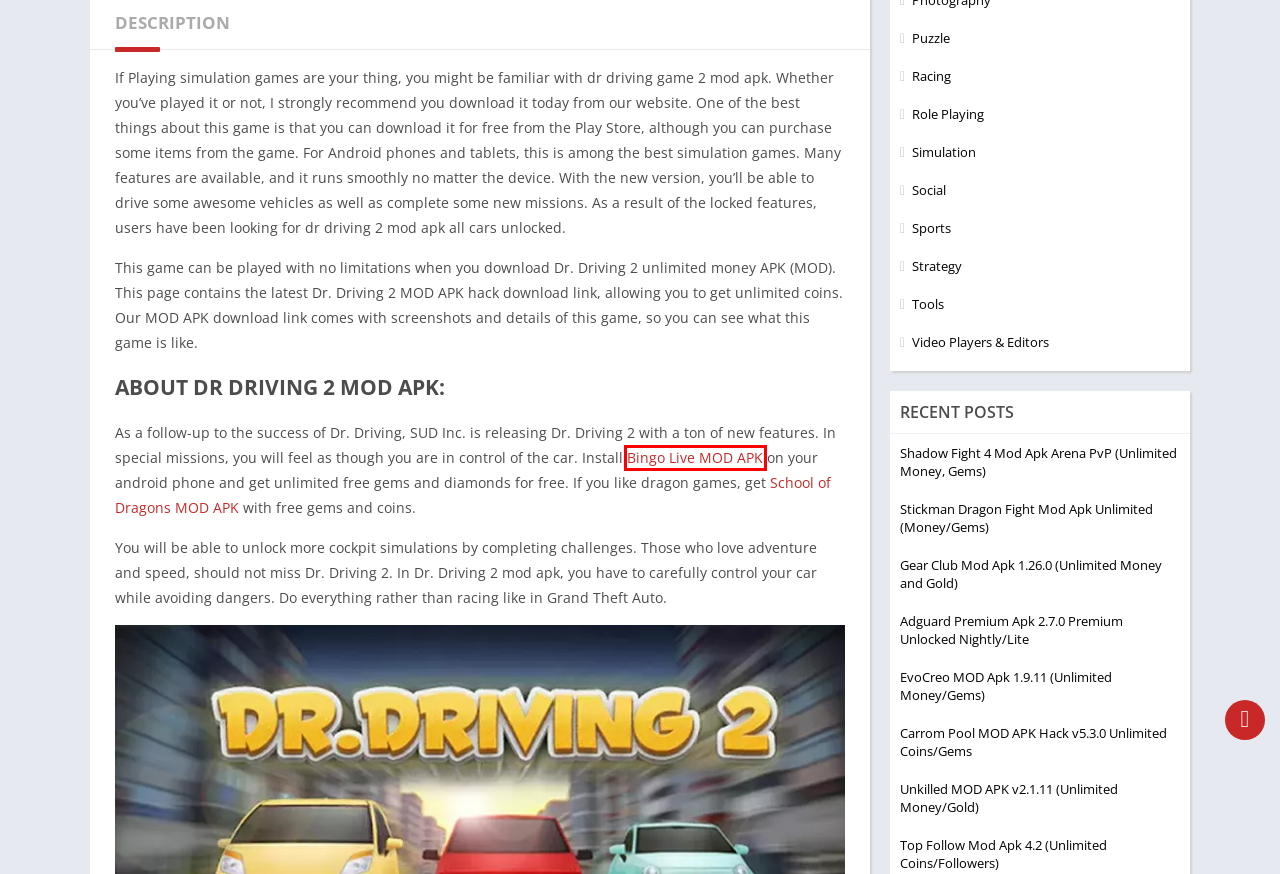You are provided with a screenshot of a webpage that has a red bounding box highlighting a UI element. Choose the most accurate webpage description that matches the new webpage after clicking the highlighted element. Here are your choices:
A. EvoCreo MOD Apk 1.9.11 (Unlimited Money/Gems) 2024
B. Stickman Dragon Fight Mod Apk Unlimited (Money/Gems) 2024
C. Bigo Live Mod Apk 5.21.1 (Unlimited Diamonds/ Beans) 2024
D. School of Dragons Mod APK 3.19.2 [Unlimited Money Gems] 2024
E. Unkilled MOD APK v2.1.11 (Unlimited Money/Gold) 2024
F. Simulation - APKKISS
G. Tools - APKKISS
H. Gear Club Mod Apk 1.26.0 (Unlimited Money and Gold) 2024

C